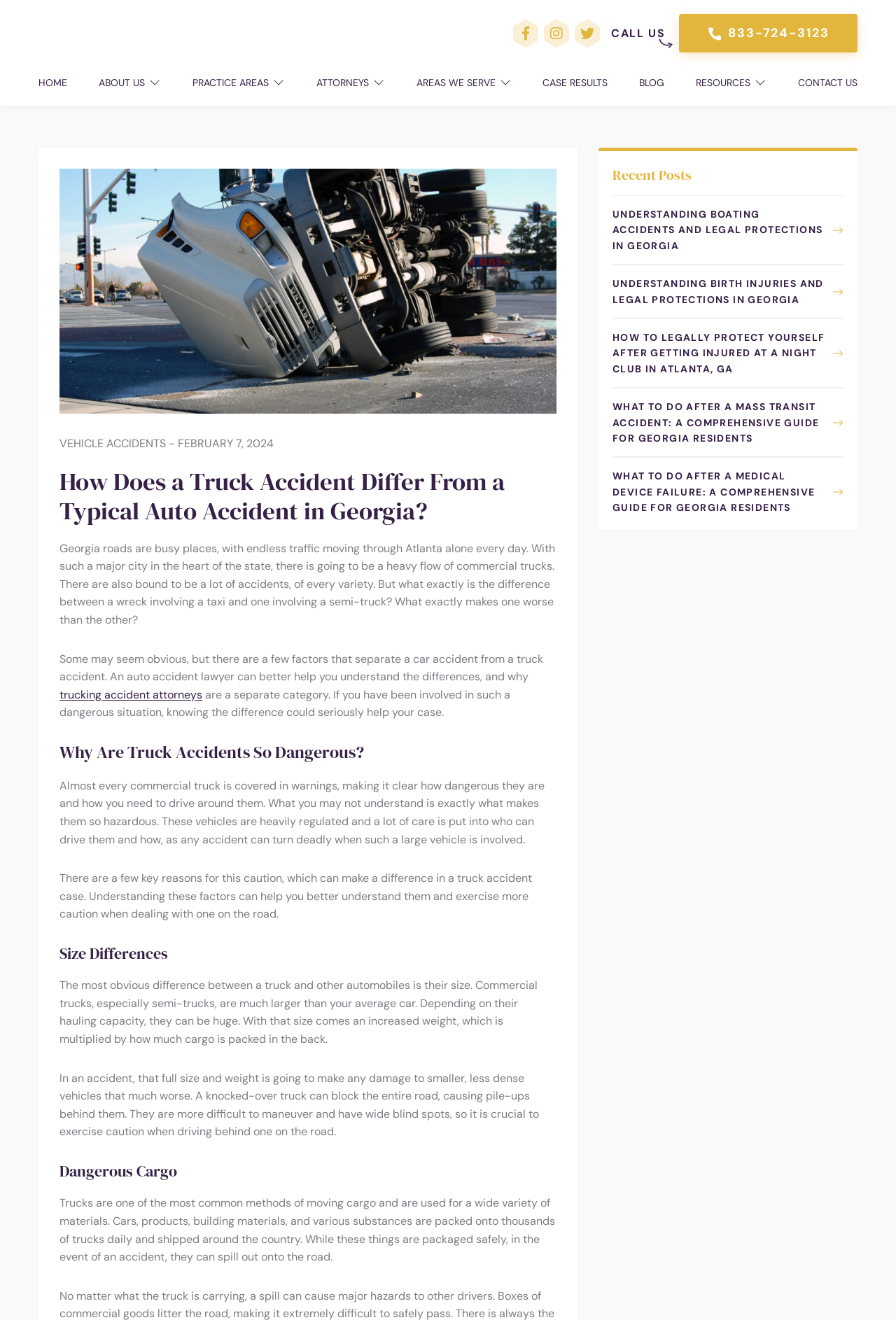Give a concise answer of one word or phrase to the question: 
What type of accidents are discussed in the 'Recent Posts' section?

Boating, birth, night club, mass transit, medical device